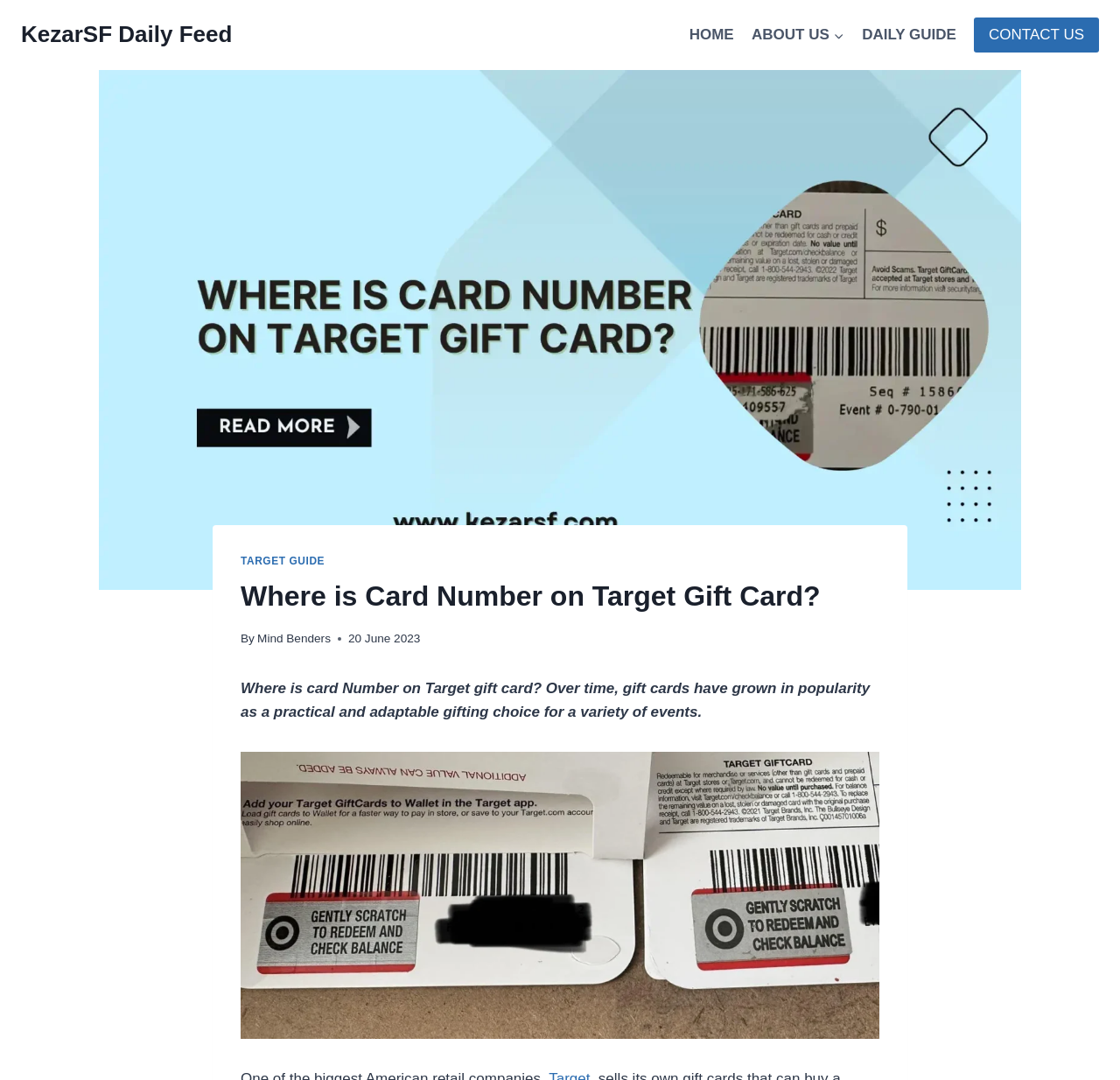Select the bounding box coordinates of the element I need to click to carry out the following instruction: "contact us".

[0.87, 0.016, 0.981, 0.049]